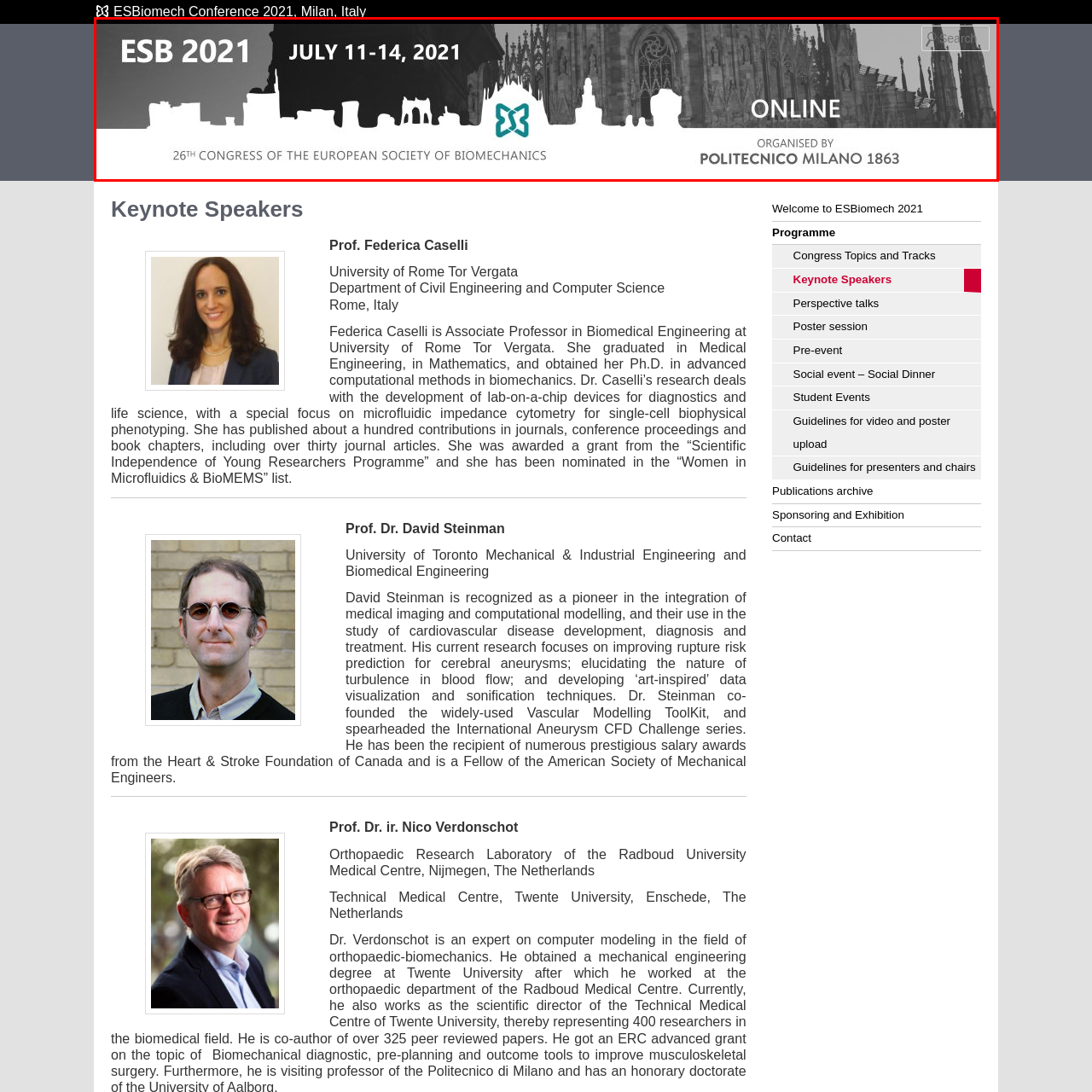Please provide a comprehensive description of the image that is enclosed within the red boundary.

The image serves as a banner for the 26th Congress of the European Society of Biomechanics (ESB 2021), taking place from July 11 to 14, 2021. Displayed prominently is the event title "ESB 2021," alongside the dates and a note indicating that the congress is being held online. The background features a striking silhouette of notable architecture, likely representative of Milan, where the congress is organized by Politecnico Milano, established in 1863. This visual branding encapsulates the blend of tradition and innovation in the field of biomechanics, highlighting both the academic significance and the virtual nature of the event.